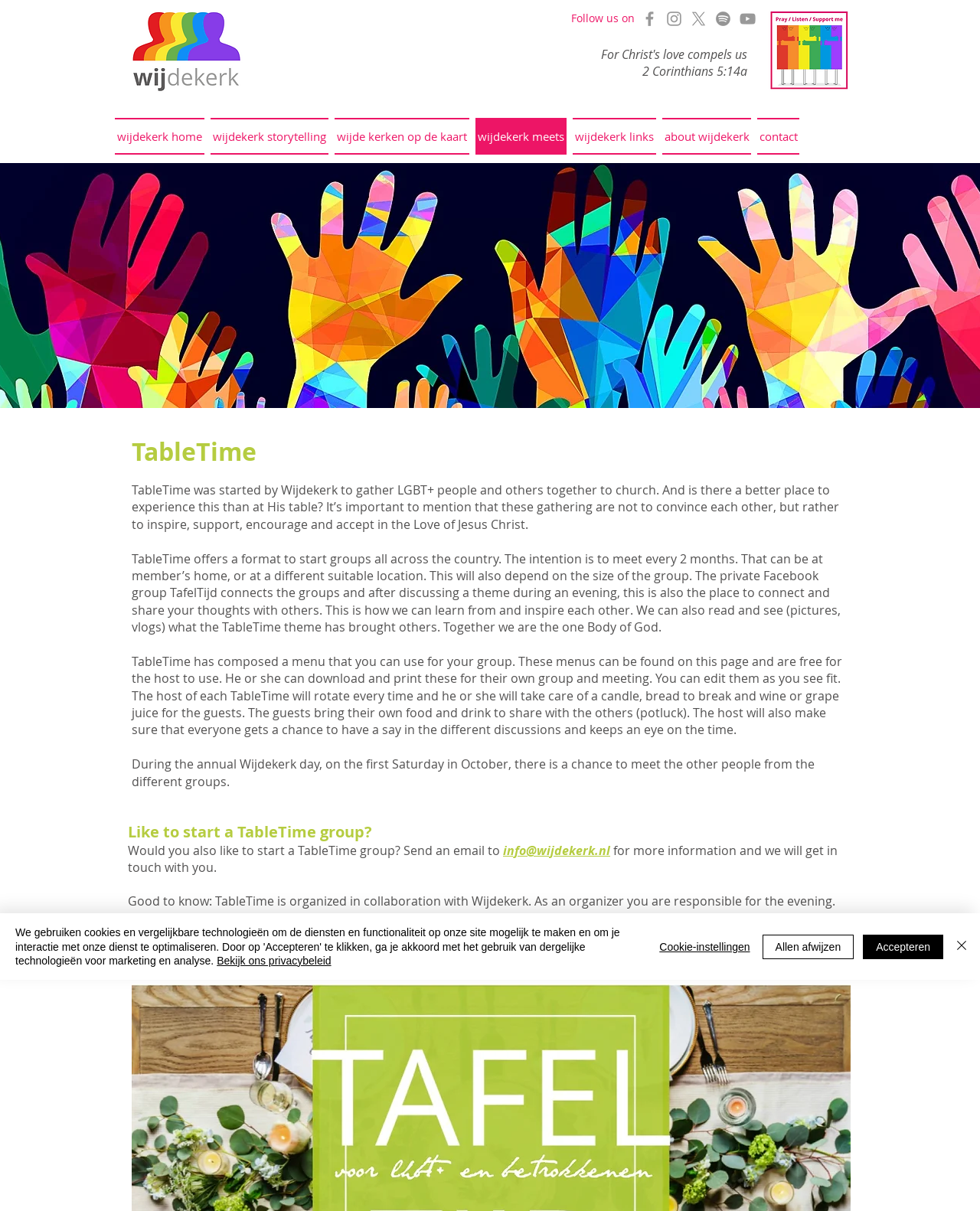Determine the bounding box coordinates of the section to be clicked to follow the instruction: "Read more about TableTime". The coordinates should be given as four float numbers between 0 and 1, formatted as [left, top, right, bottom].

[0.134, 0.359, 0.489, 0.387]